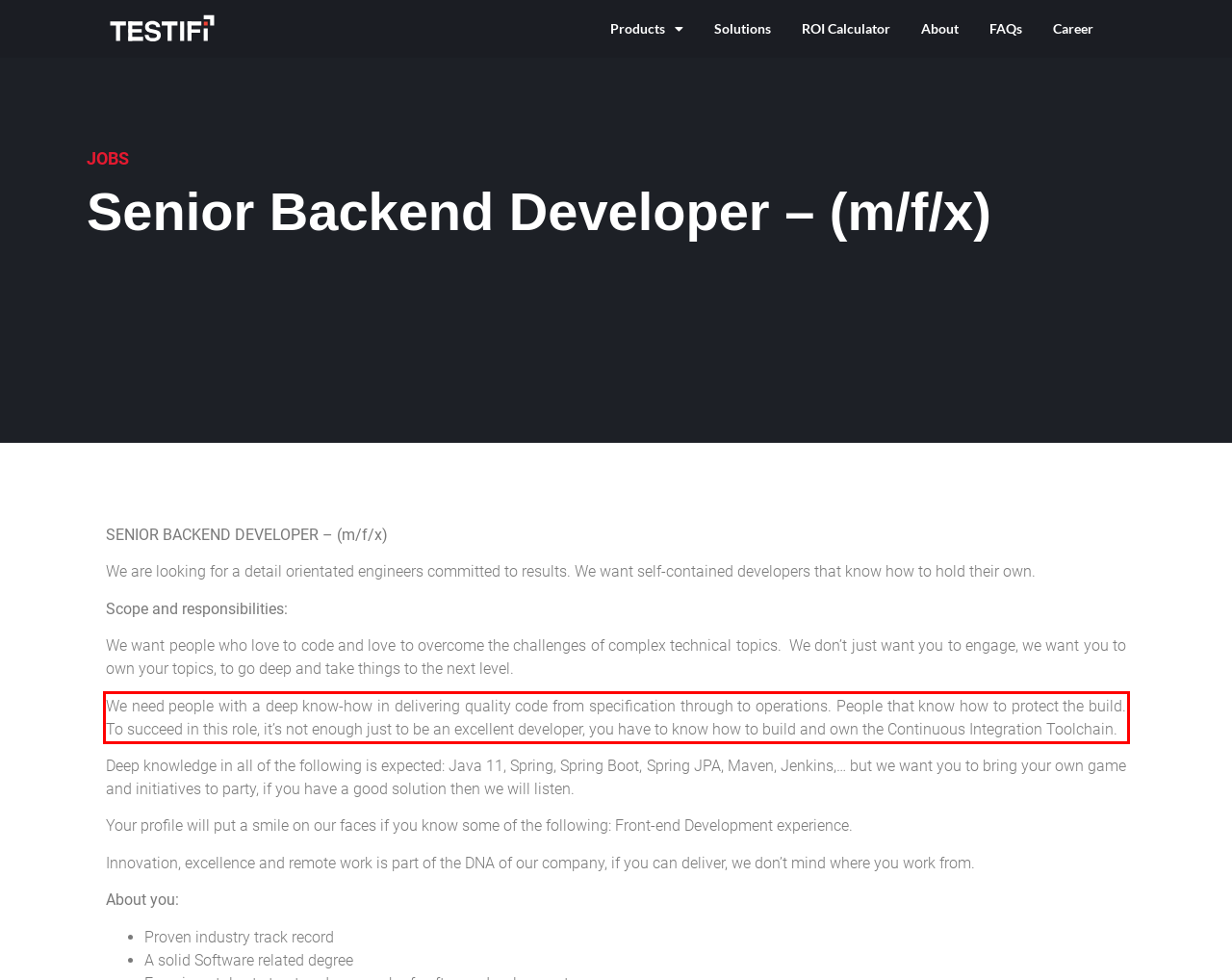Within the screenshot of a webpage, identify the red bounding box and perform OCR to capture the text content it contains.

We need people with a deep know-how in delivering quality code from specification through to operations. People that know how to protect the build. To succeed in this role, it’s not enough just to be an excellent developer, you have to know how to build and own the Continuous Integration Toolchain.